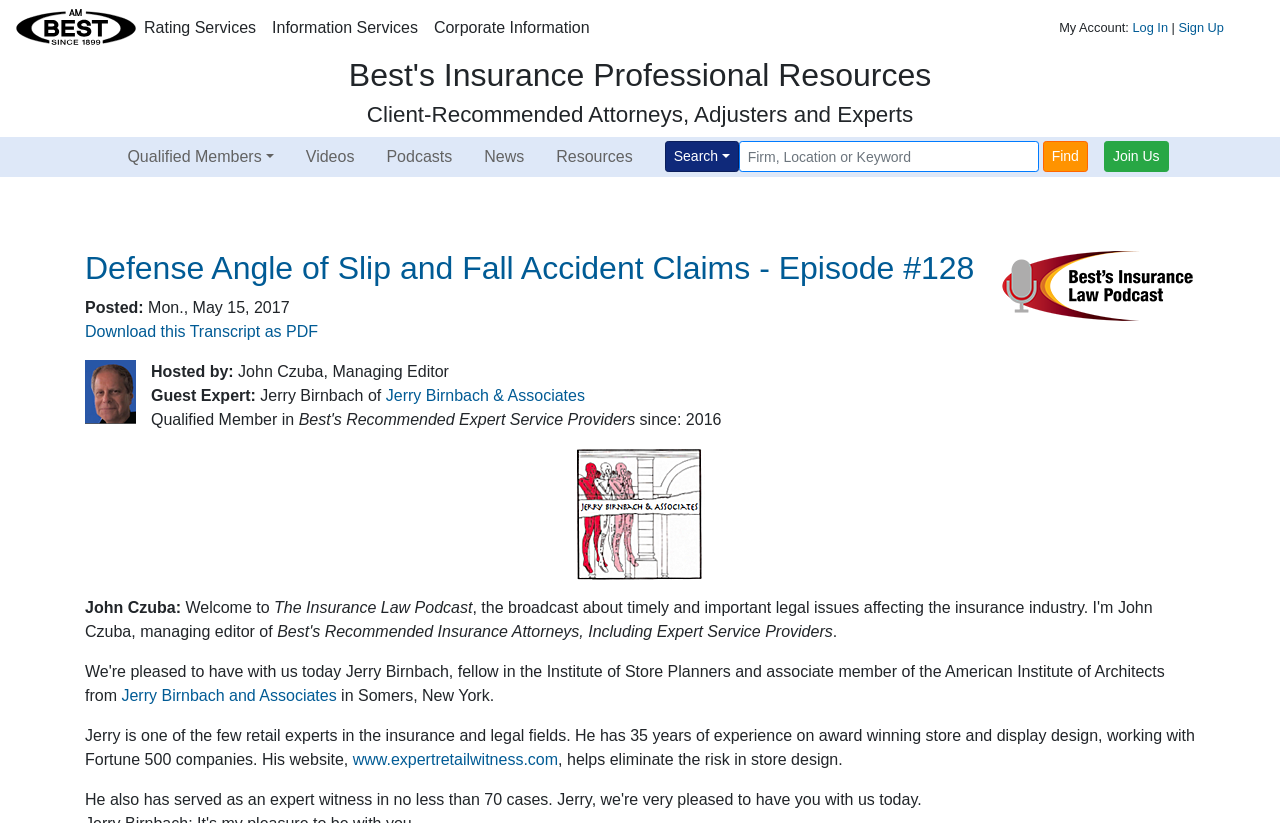Respond with a single word or phrase to the following question:
Who is the guest expert in this podcast?

Jerry Birnbach